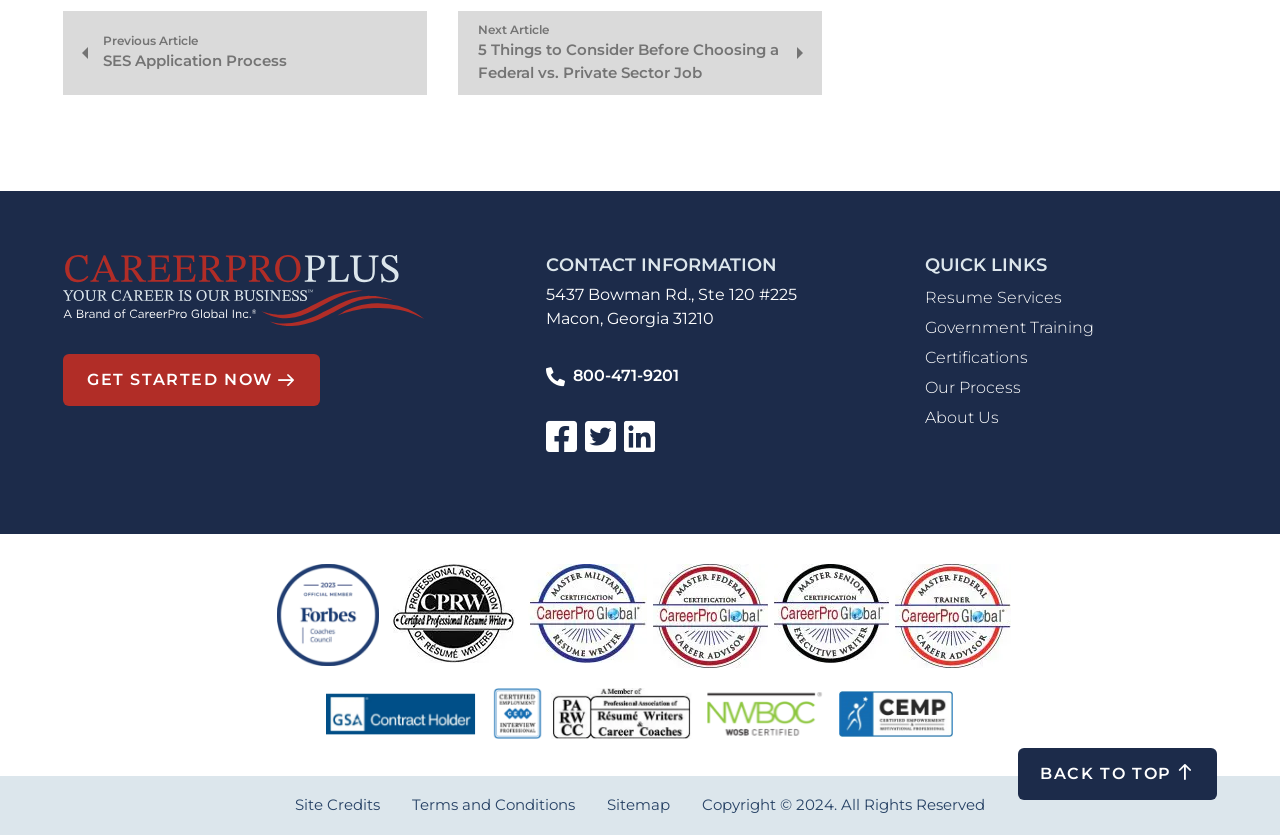Please identify the bounding box coordinates of the element that needs to be clicked to perform the following instruction: "Call 800-471-9201".

[0.447, 0.435, 0.53, 0.466]